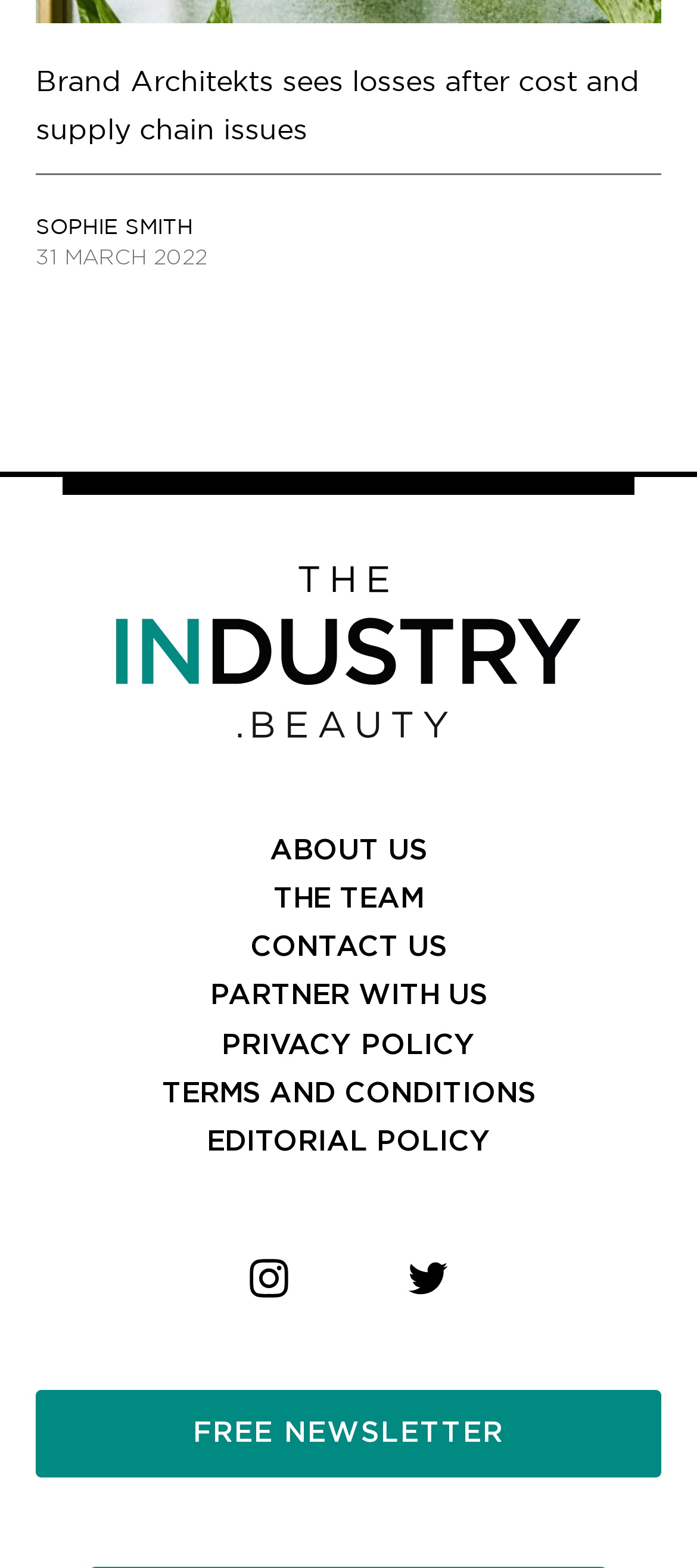Identify the bounding box coordinates of the region I need to click to complete this instruction: "Learn about mold removal services".

None